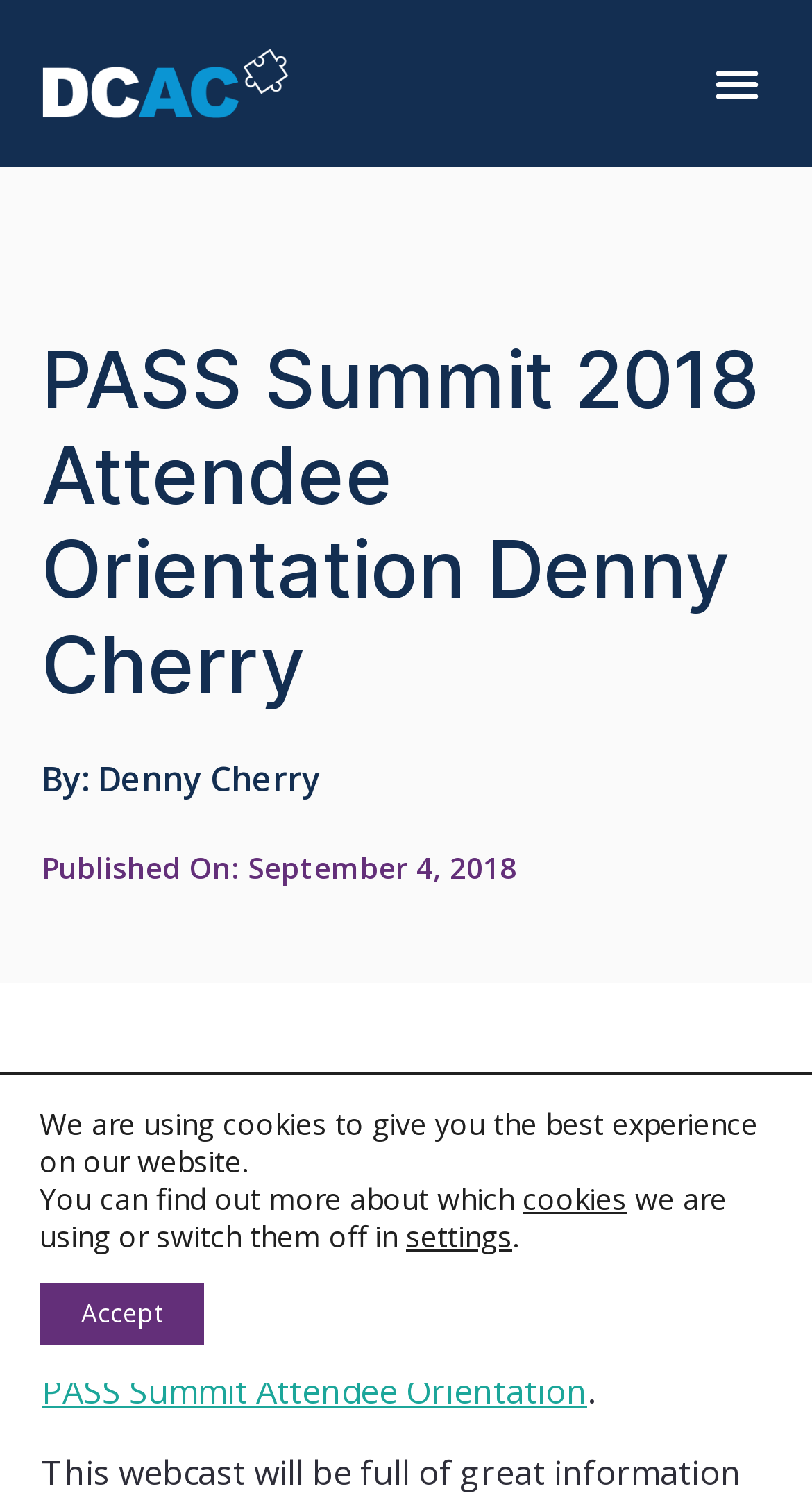What is the event being discussed?
Give a one-word or short phrase answer based on the image.

PASS Summit 2018